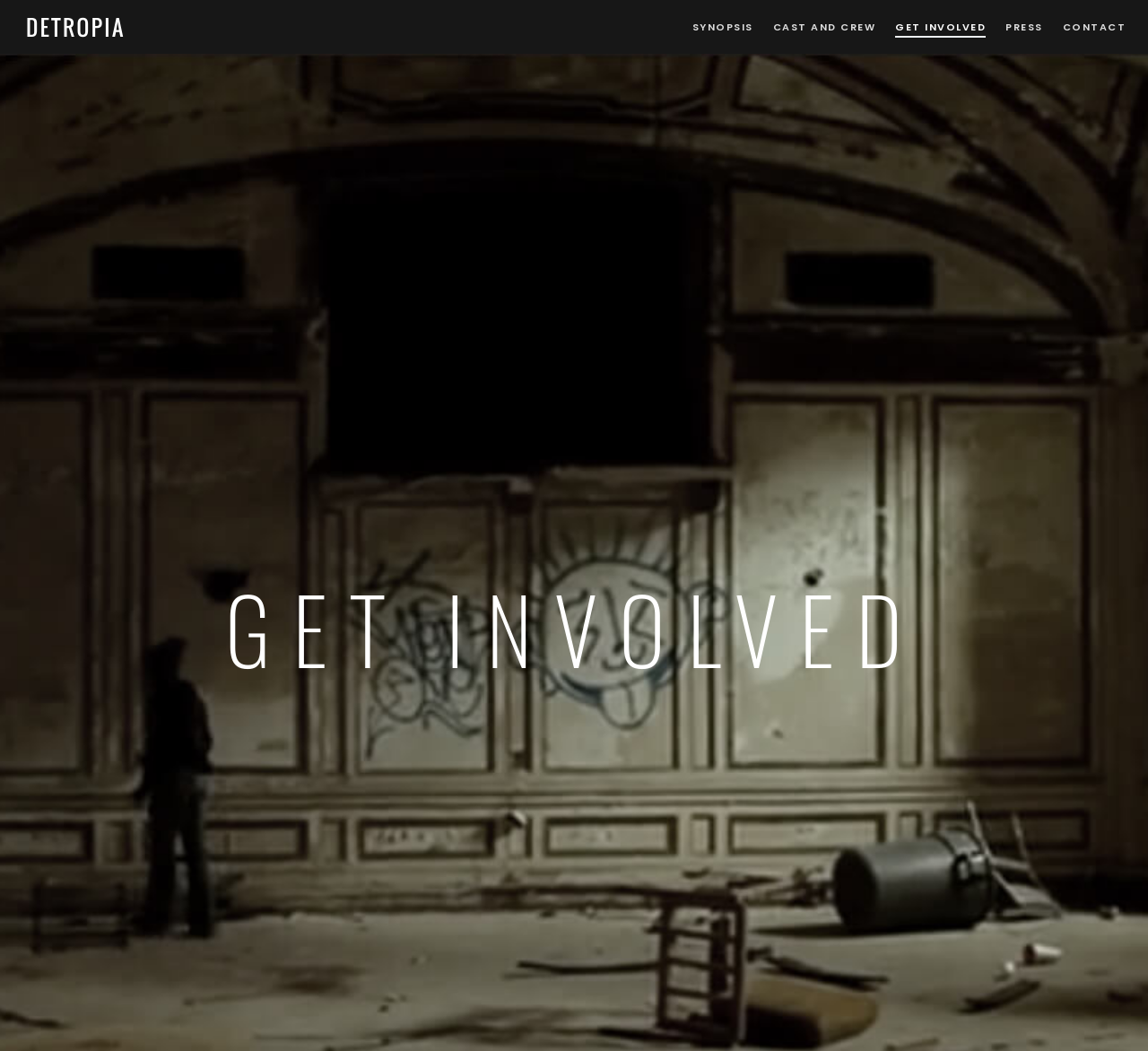Identify the bounding box coordinates for the UI element that matches this description: "Cast and Crew".

[0.656, 0.0, 0.762, 0.051]